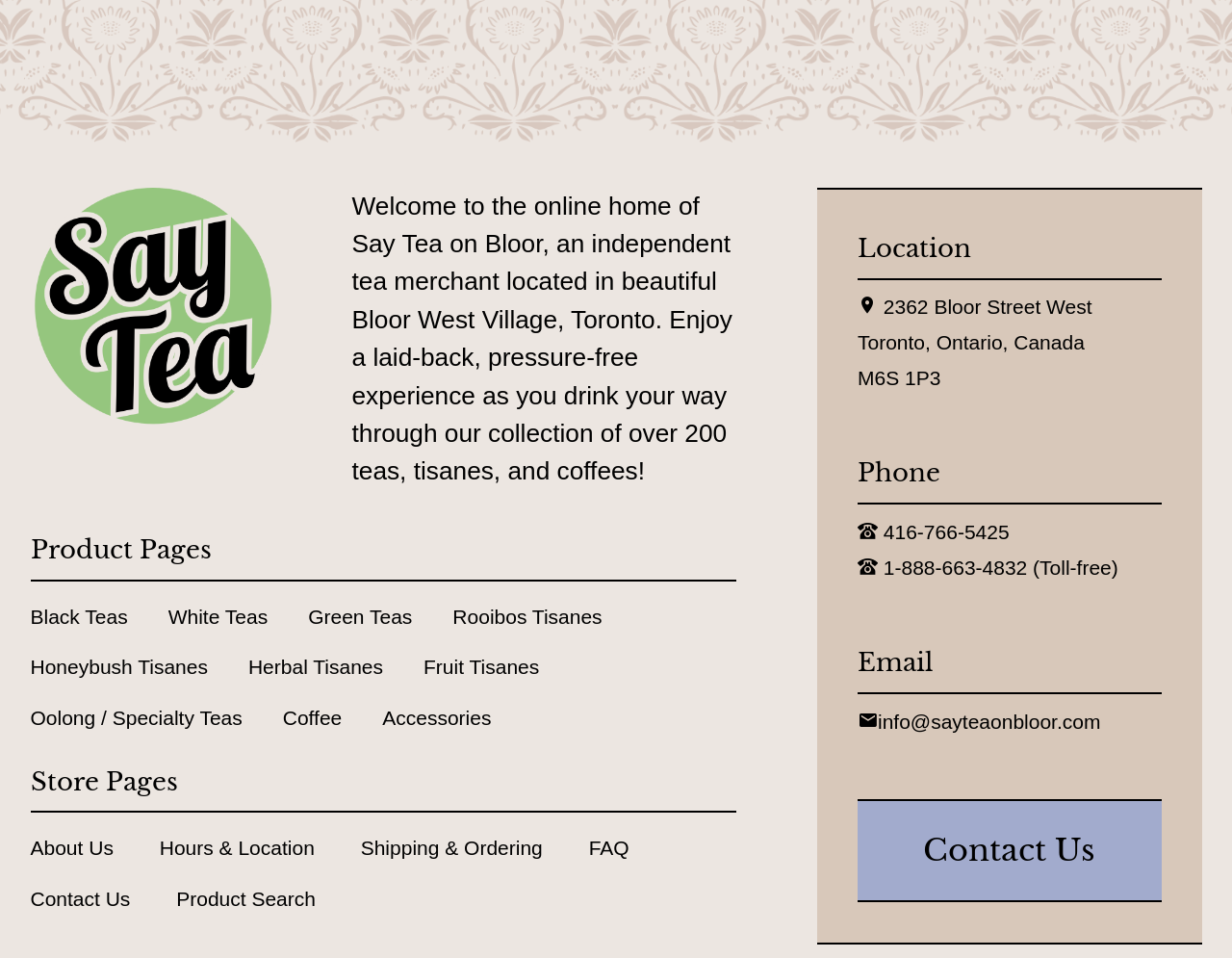Determine the bounding box coordinates for the area that needs to be clicked to fulfill this task: "Contact Us". The coordinates must be given as four float numbers between 0 and 1, i.e., [left, top, right, bottom].

[0.696, 0.834, 0.943, 0.942]